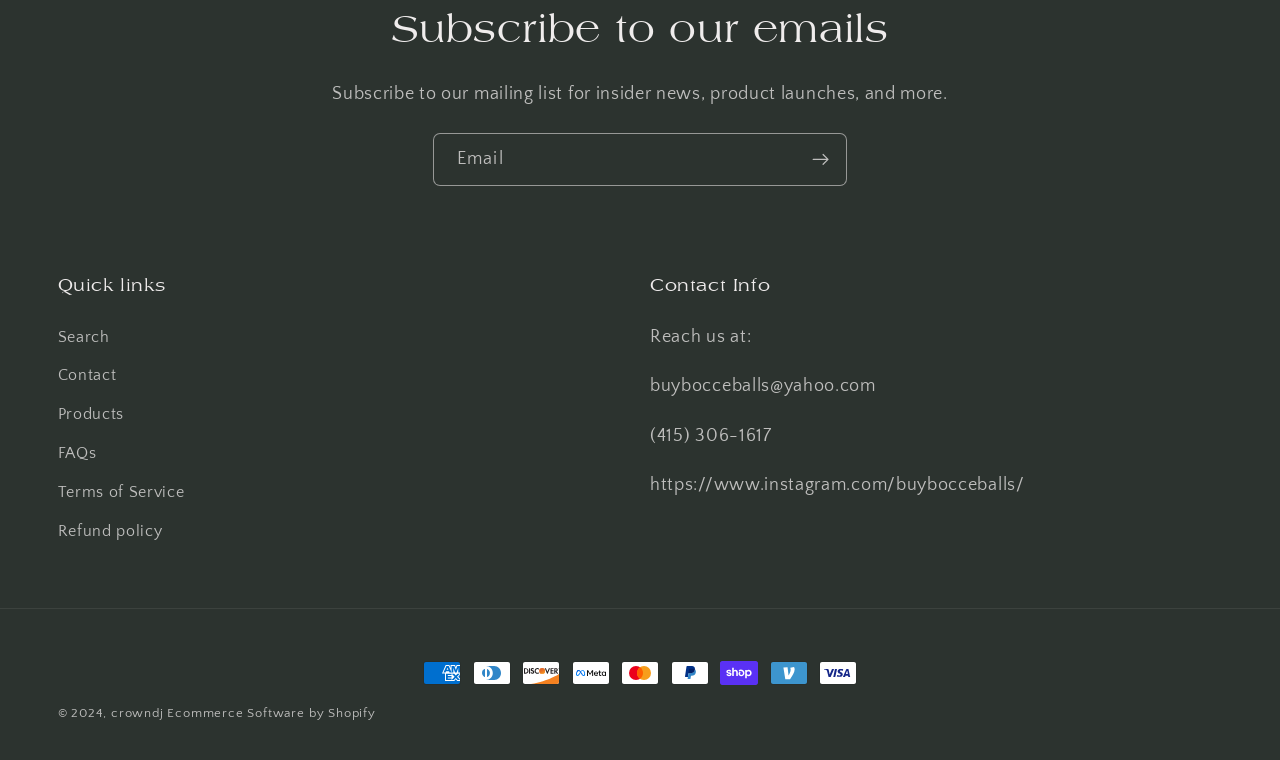Determine the bounding box coordinates of the section to be clicked to follow the instruction: "Contact us". The coordinates should be given as four float numbers between 0 and 1, formatted as [left, top, right, bottom].

[0.045, 0.469, 0.091, 0.52]